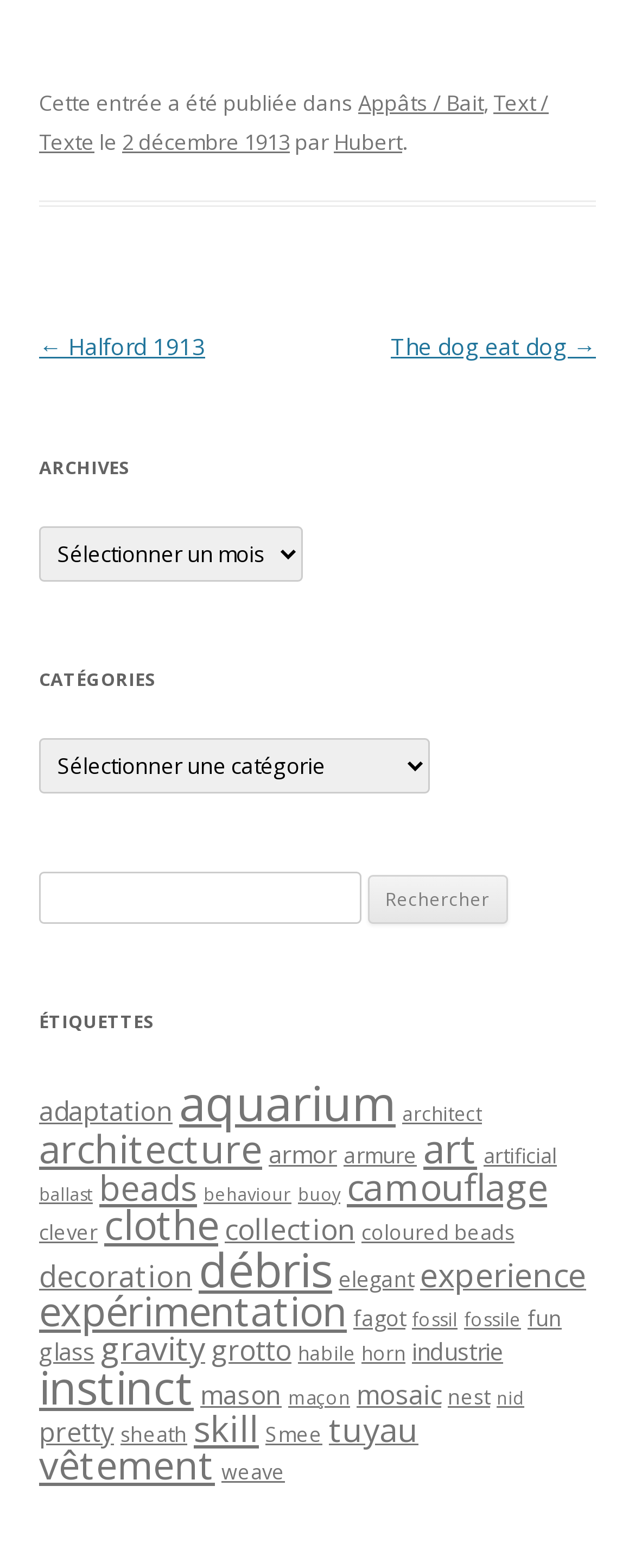Examine the screenshot and answer the question in as much detail as possible: What is the date of publication of this article?

The date of publication of this article can be found in the footer section of the webpage, where it is written '2 décembre 1913'.